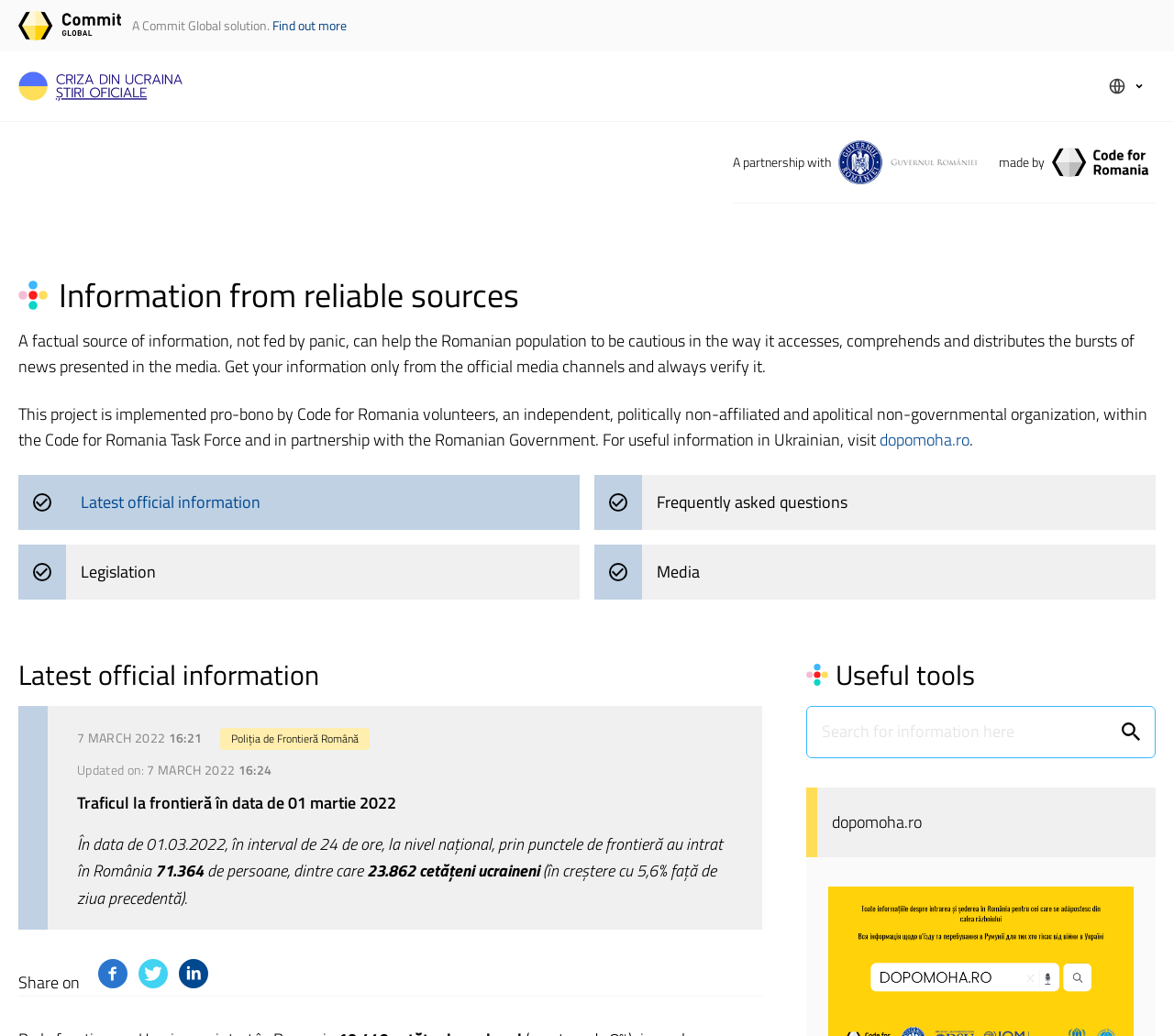Based on the image, please elaborate on the answer to the following question:
How many Ukrainian citizens entered Romania on March 1, 2022?

According to the text, on March 1, 2022, 71,364 people entered Romania, including 23,862 Ukrainian citizens, which is an increase of 5.6% compared to the previous day.